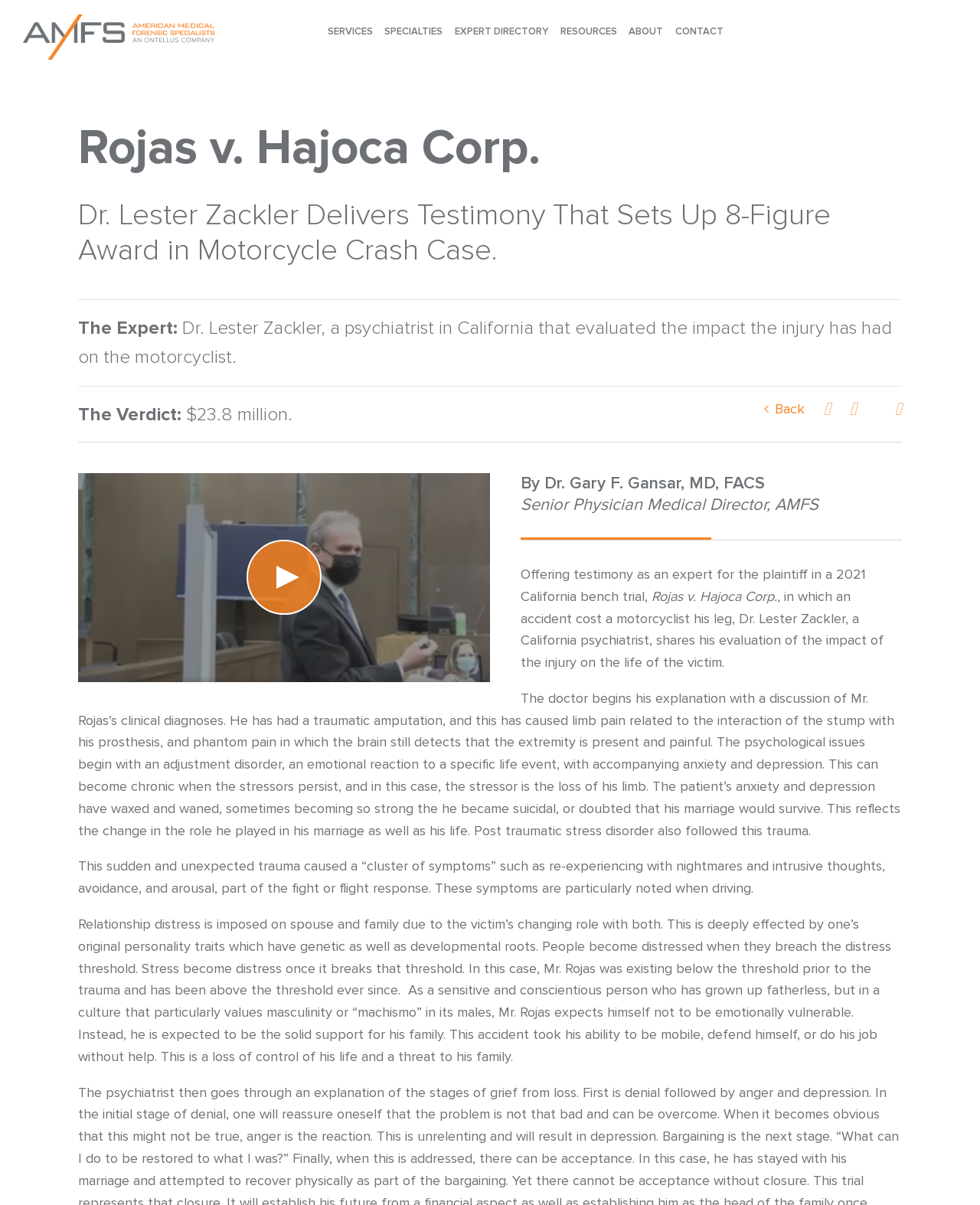Identify the bounding box coordinates of the section to be clicked to complete the task described by the following instruction: "Click on the 'FIND AN EXPERT' link". The coordinates should be four float numbers between 0 and 1, formatted as [left, top, right, bottom].

[0.75, 0.0, 0.857, 0.052]